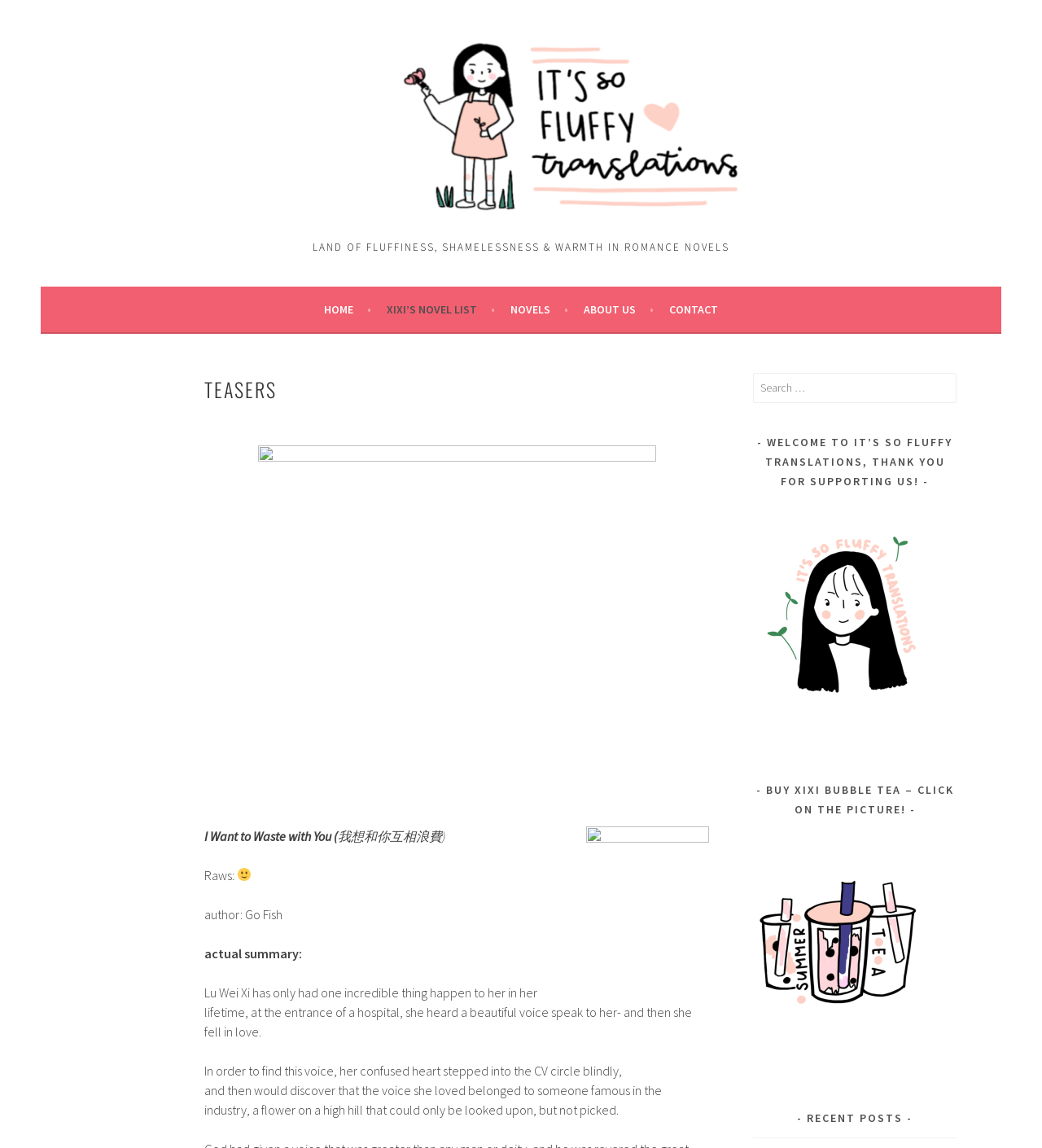Extract the bounding box coordinates for the UI element described as: "Home".

[0.311, 0.261, 0.356, 0.278]